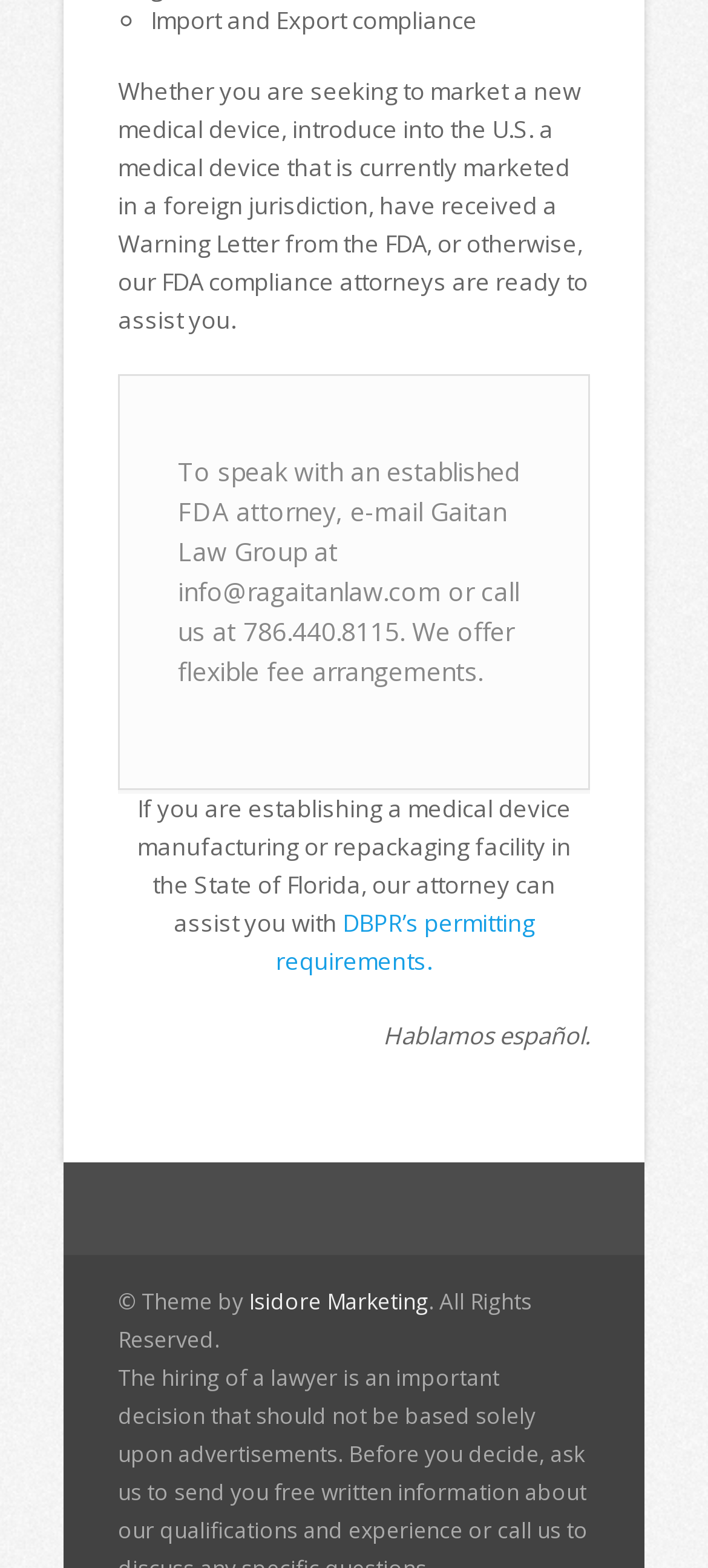Locate the bounding box of the UI element defined by this description: "DBPR’s permitting requirements.". The coordinates should be given as four float numbers between 0 and 1, formatted as [left, top, right, bottom].

[0.39, 0.578, 0.755, 0.623]